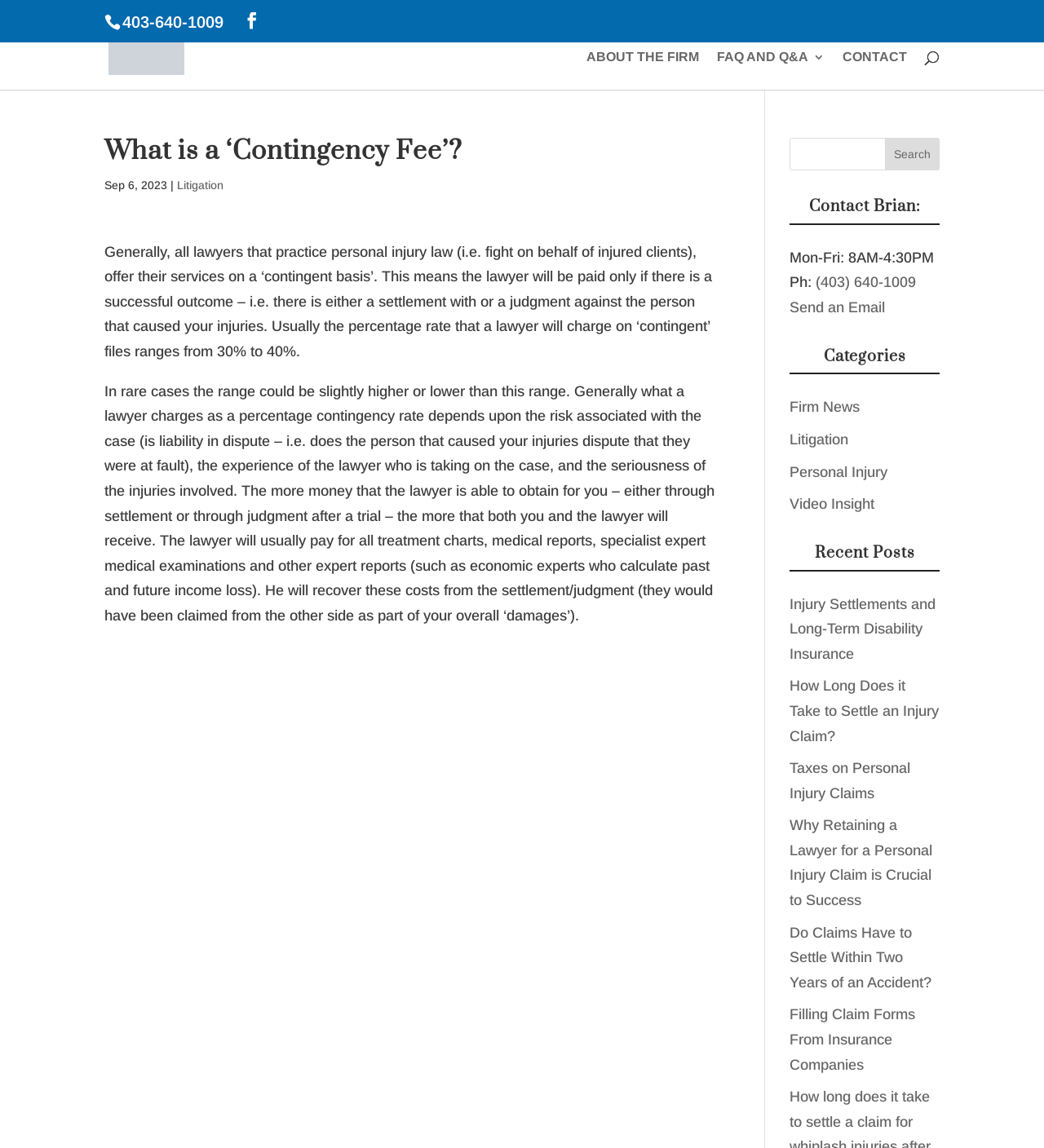Generate a comprehensive description of the webpage content.

This webpage is about Conway Law, a personal injury law firm in Calgary. At the top, there is a phone number "403-640-1009" and a social media icon on the left, followed by the law firm's name and logo. Below this, there are three main navigation links: "ABOUT THE FIRM", "FAQ AND Q&A 3", and "CONTACT". 

On the left side, there is a search bar with a placeholder text "Search for:". 

The main content area is divided into two sections. The left section contains an article with a heading "What is a ‘Contingency Fee’?" and a publication date "Sep 6, 2023". The article explains what a contingency fee is, how it works, and the factors that affect the percentage rate a lawyer charges. 

On the right side, there are several sections. The first section has a heading "Contact Brian:" with contact information, including office hours, phone number, and an email link. Below this, there are sections for "Categories" and "Recent Posts", each containing several links to related topics, such as firm news, litigation, personal injury, and video insights.